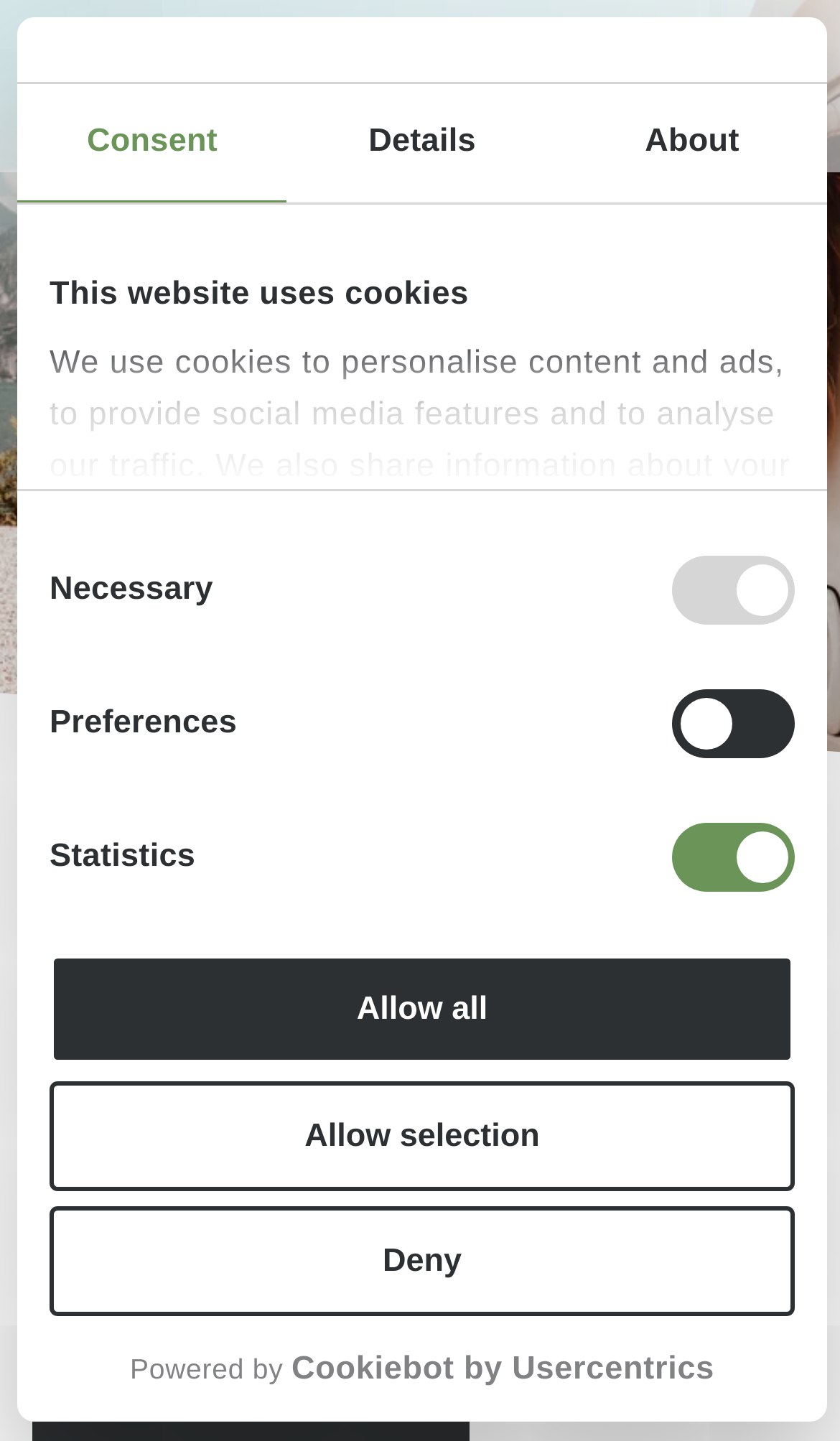Locate the primary headline on the webpage and provide its text.

For moments that last